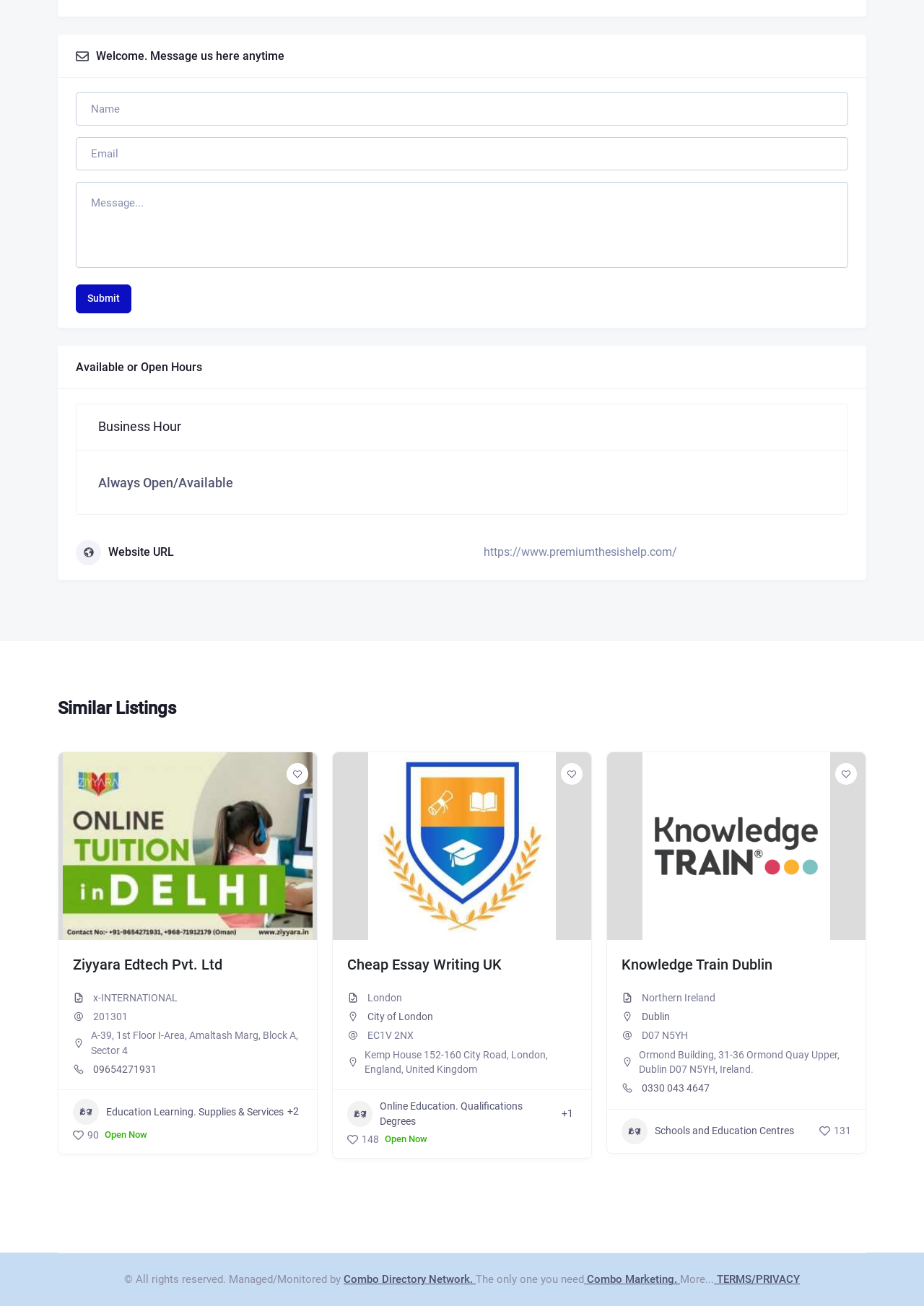Please identify the bounding box coordinates of the element on the webpage that should be clicked to follow this instruction: "Enter your name". The bounding box coordinates should be given as four float numbers between 0 and 1, formatted as [left, top, right, bottom].

[0.082, 0.071, 0.918, 0.096]